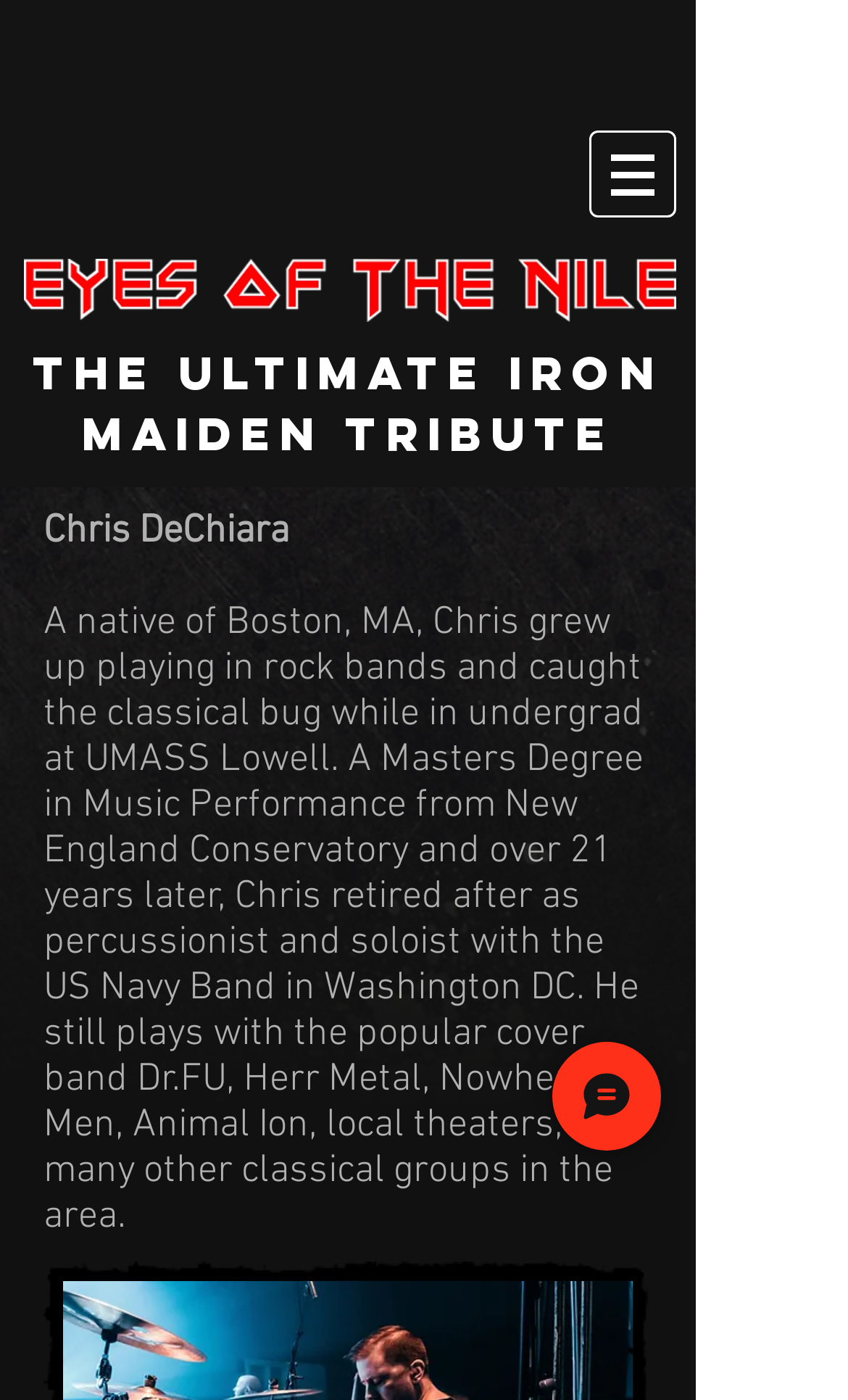Answer succinctly with a single word or phrase:
What is the ultimate iron maiden tribute?

No answer